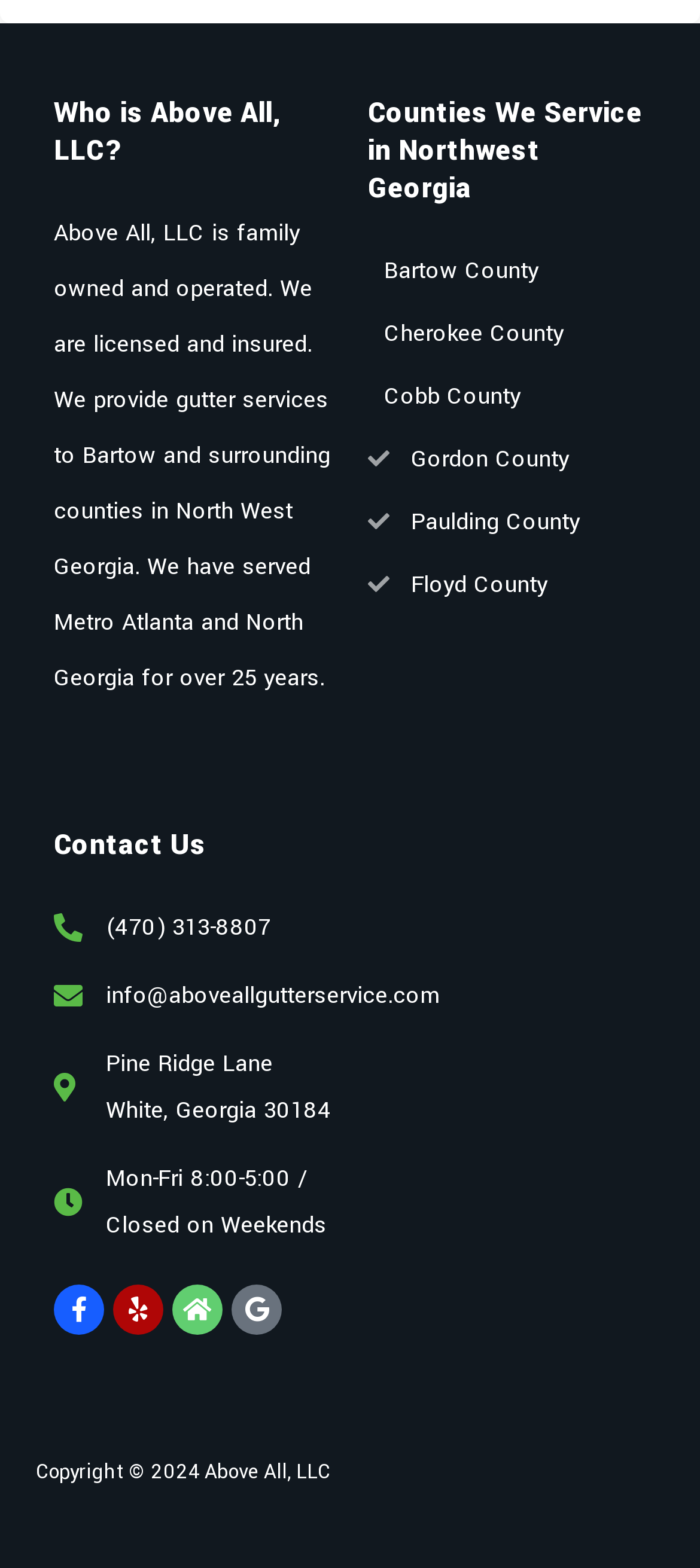Please provide a brief answer to the question using only one word or phrase: 
What counties are served by the company in Northwest Georgia?

Bartow, Cherokee, Cobb, Gordon, Paulding, Floyd